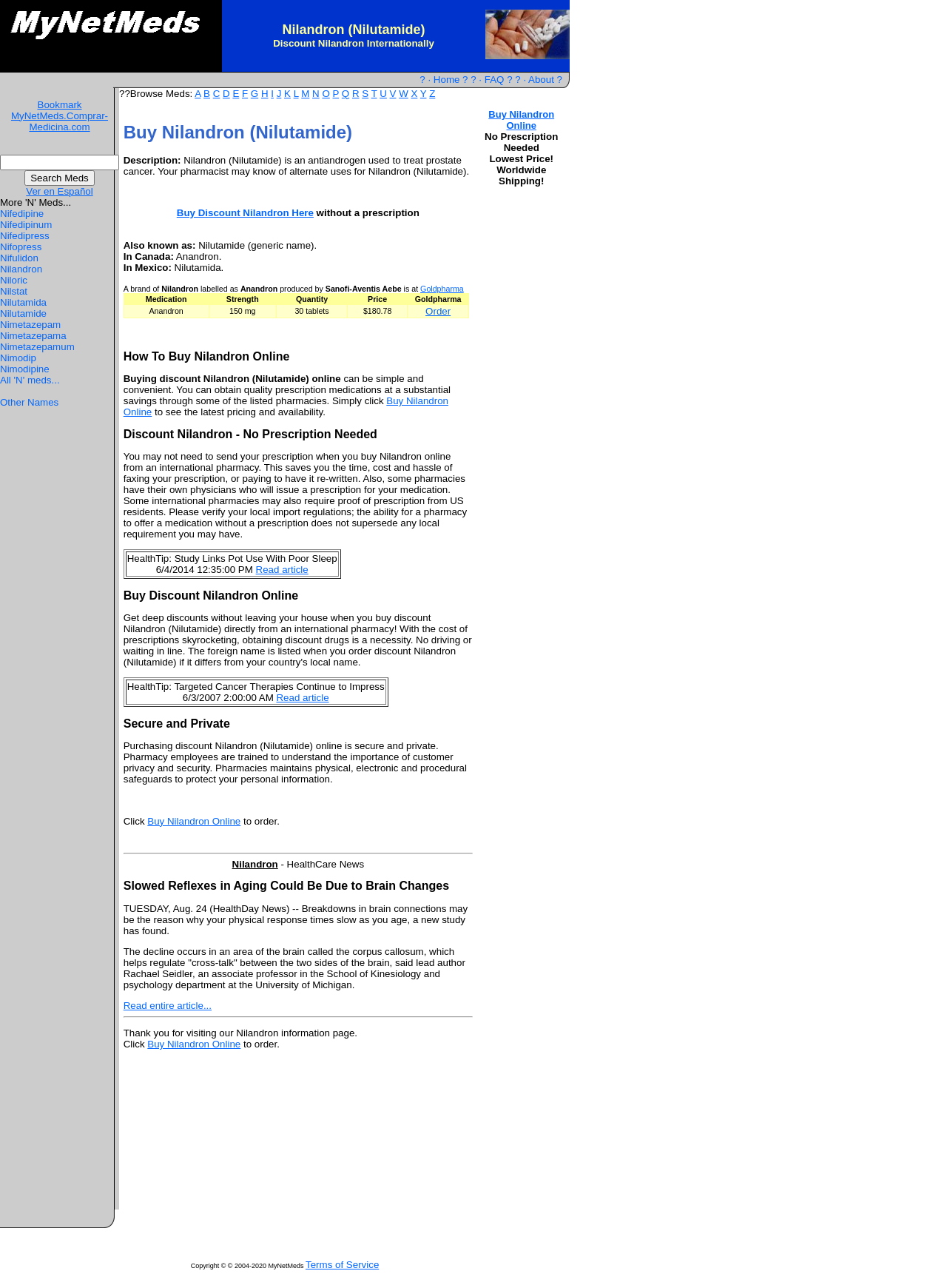Please identify the bounding box coordinates of the element that needs to be clicked to perform the following instruction: "Click Order".

[0.449, 0.237, 0.476, 0.246]